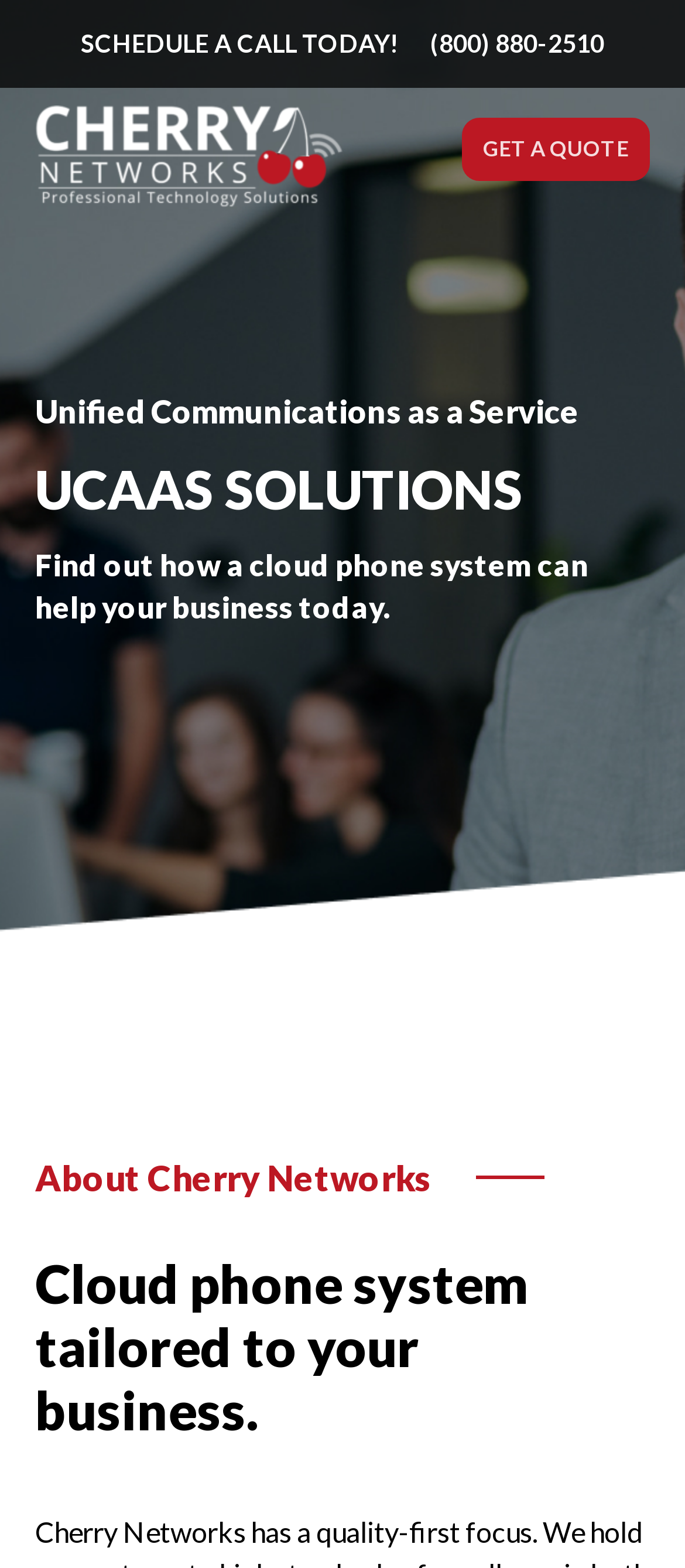What is the percentage mentioned on the webpage?
Using the image, give a concise answer in the form of a single word or short phrase.

95%